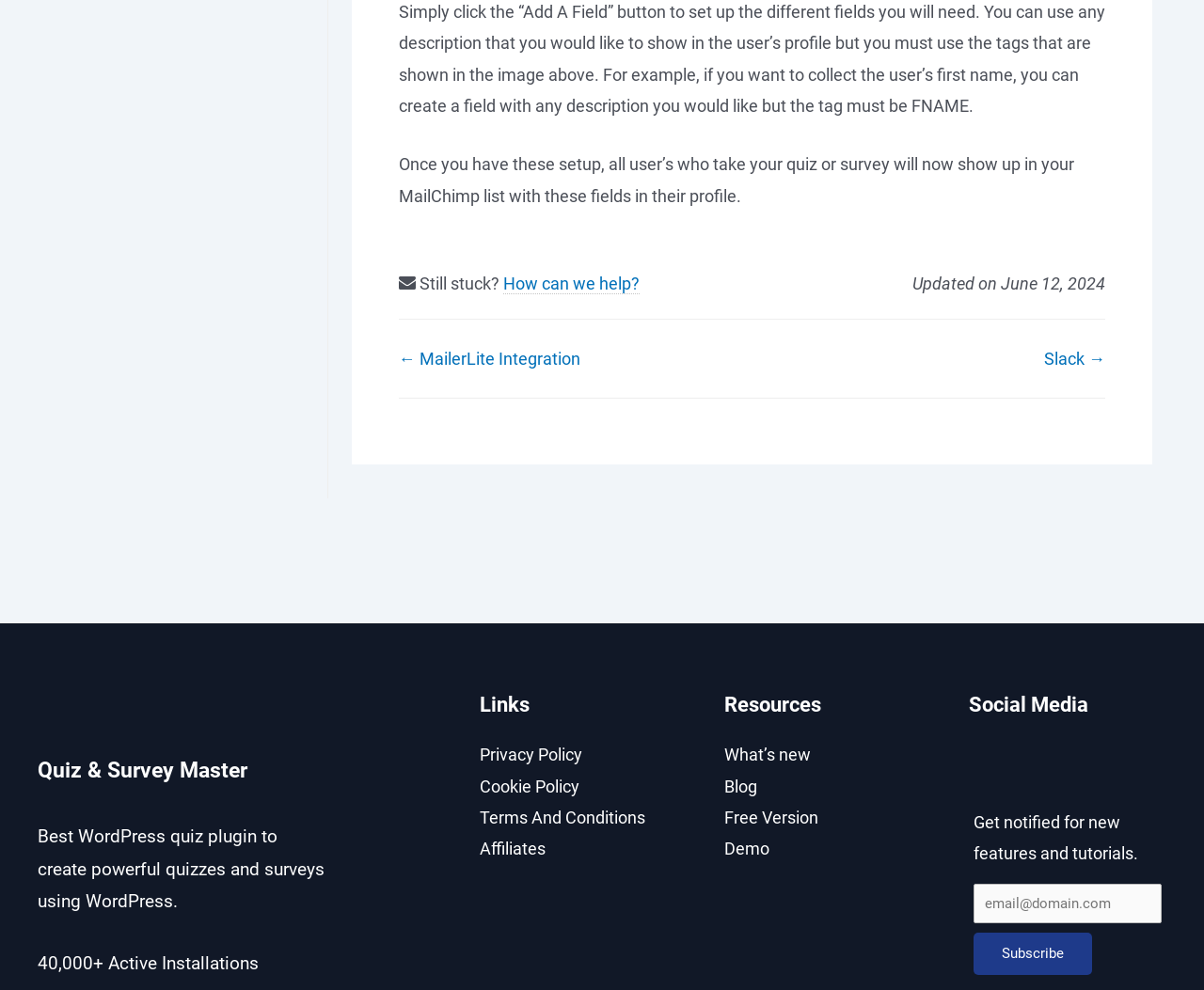Pinpoint the bounding box coordinates of the clickable element needed to complete the instruction: "Click the 'Slack' link". The coordinates should be provided as four float numbers between 0 and 1: [left, top, right, bottom].

[0.867, 0.352, 0.918, 0.372]